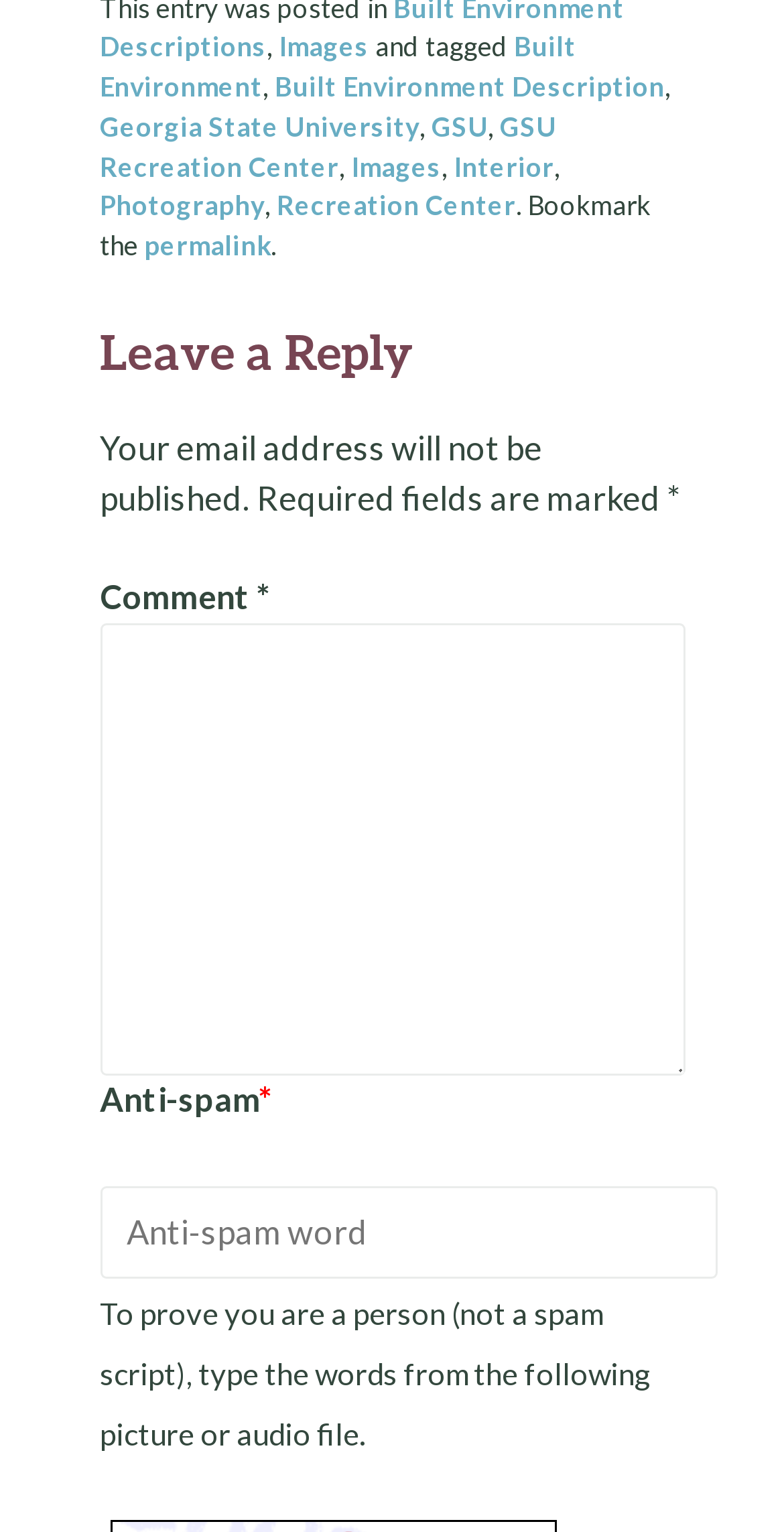Identify the bounding box coordinates of the clickable region to carry out the given instruction: "Leave a comment".

[0.127, 0.407, 0.873, 0.702]